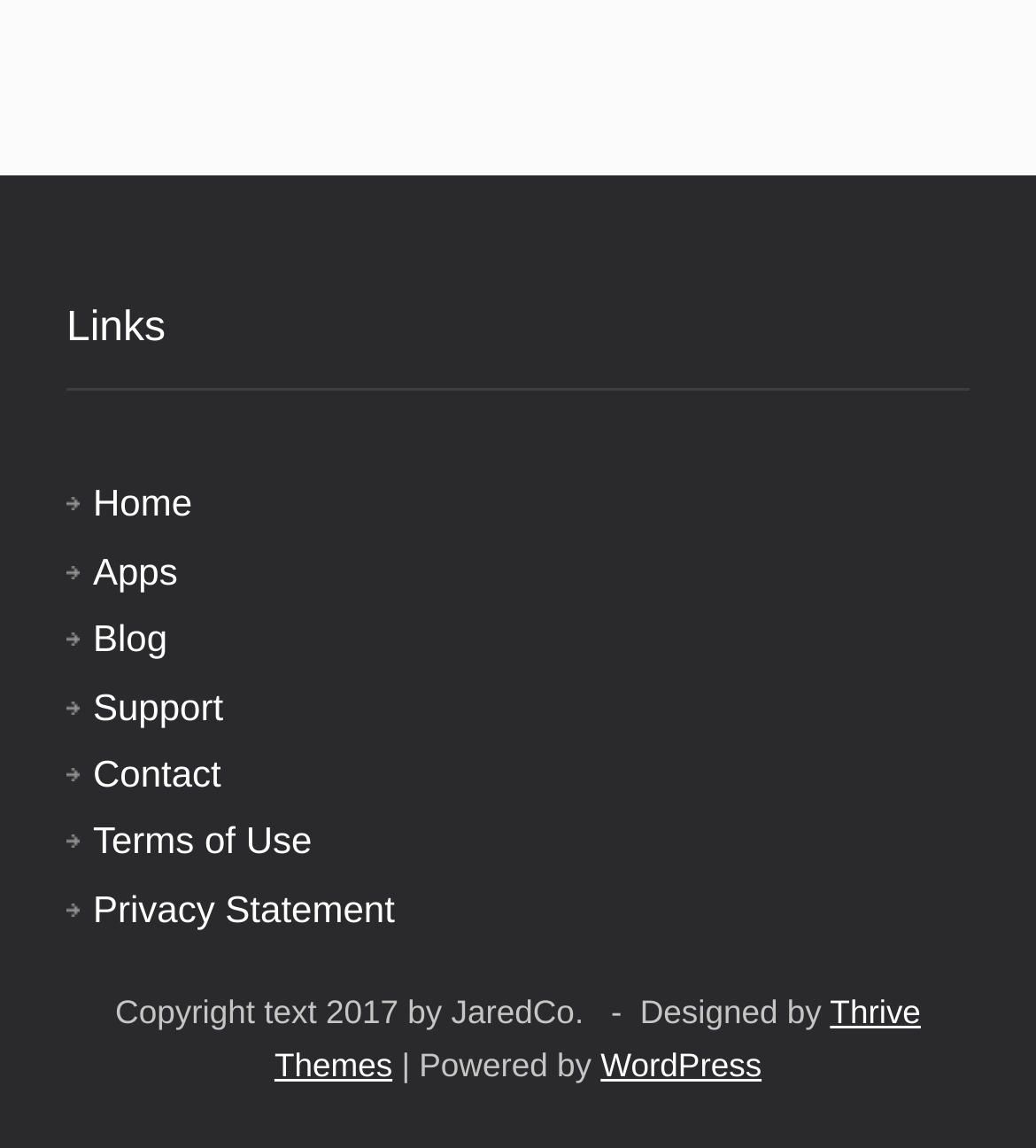How many links are in the footer?
Provide an in-depth and detailed explanation in response to the question.

I counted the number of link elements in the footer section, which are 'Home', 'Apps', 'Blog', 'Support', 'Contact', 'Terms of Use', 'Privacy Statement', and 'Thrive Themes'.